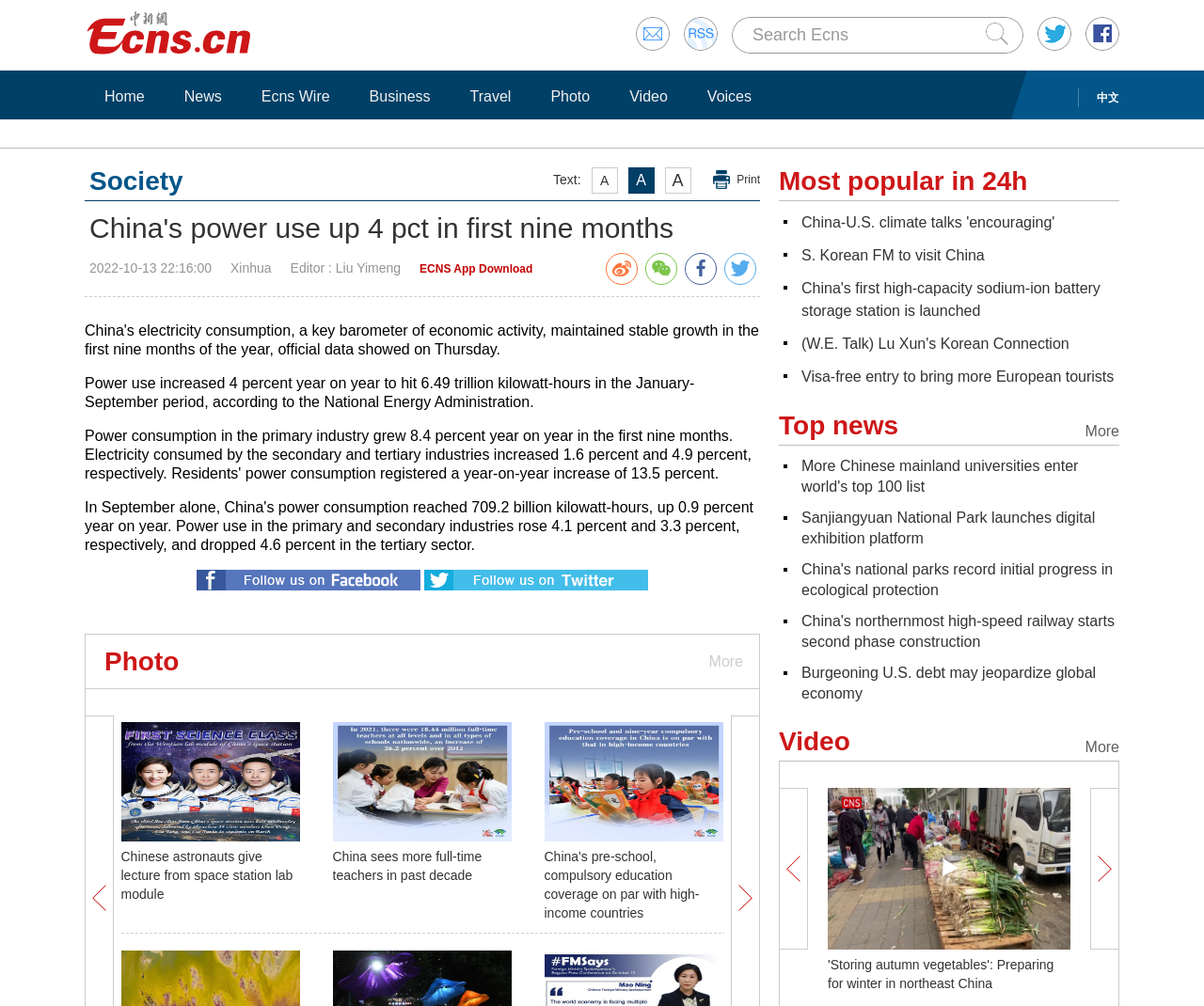Provide the bounding box coordinates of the HTML element this sentence describes: "China-U.S. climate talks 'encouraging'".

[0.666, 0.213, 0.876, 0.229]